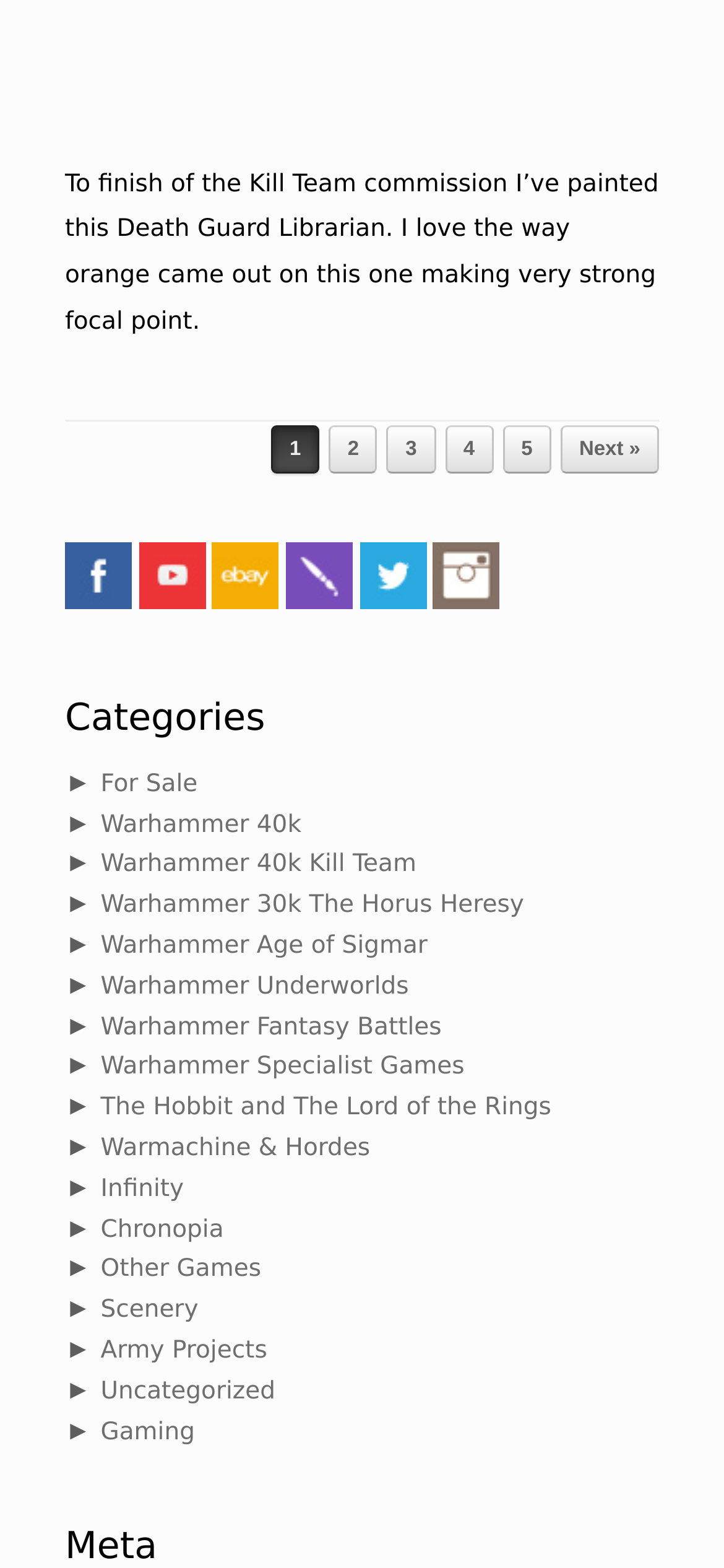Show me the bounding box coordinates of the clickable region to achieve the task as per the instruction: "View posts in the 'Warhammer 40k Kill Team' category".

[0.139, 0.543, 0.575, 0.561]